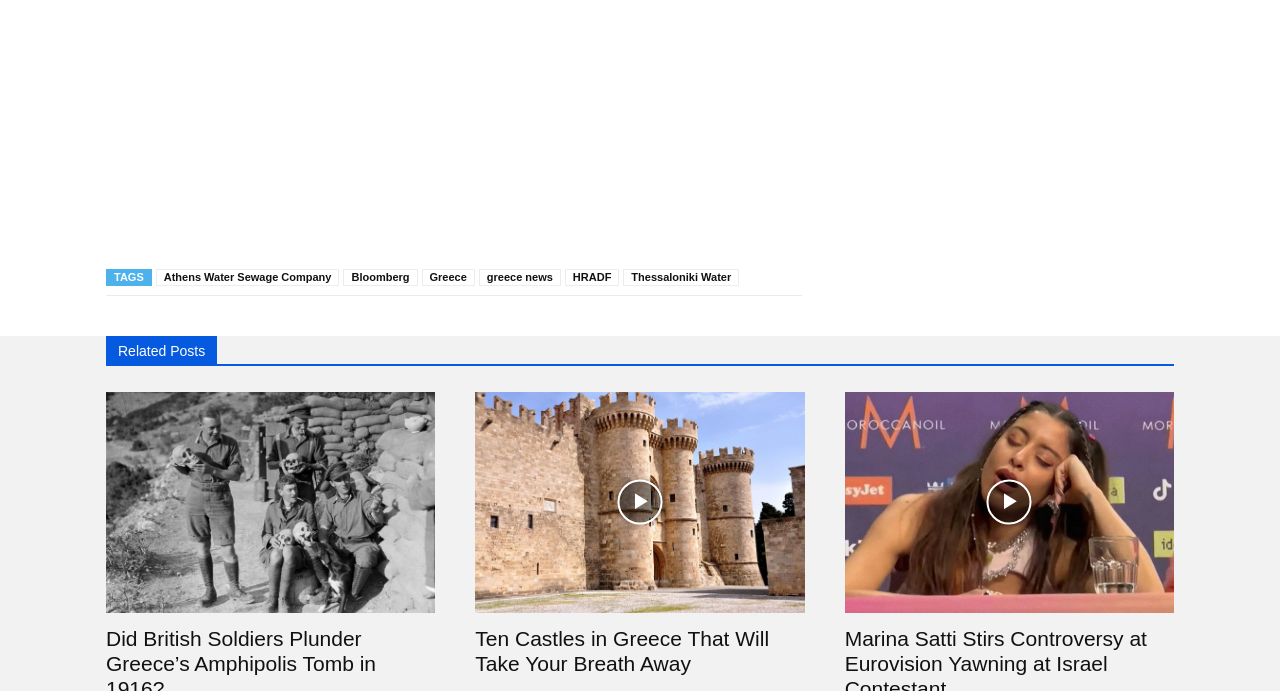What are the tags related to?
Answer the question with a single word or phrase by looking at the picture.

Greece